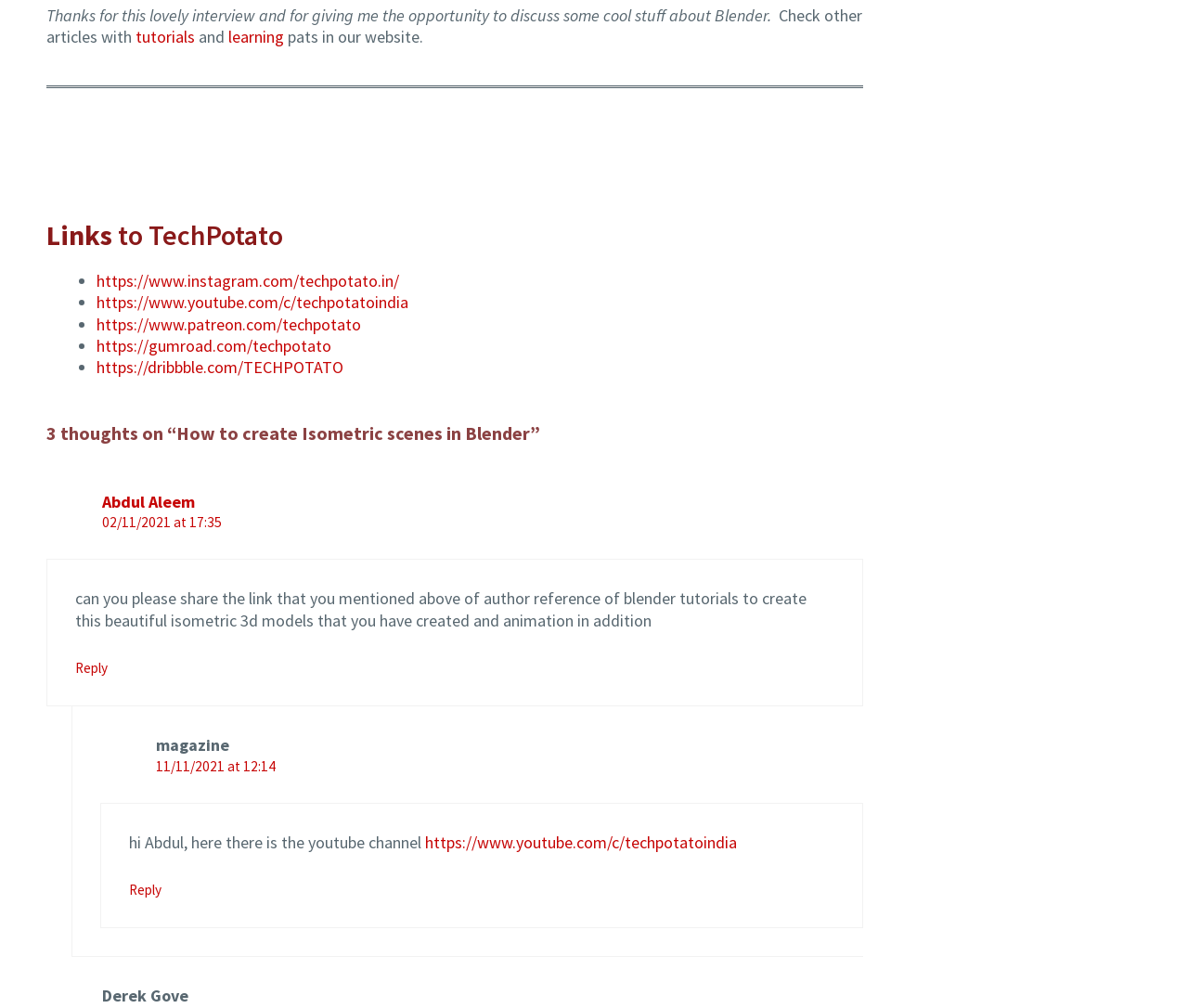Specify the bounding box coordinates of the area to click in order to follow the given instruction: "Check the YouTube channel of TechPotato."

[0.358, 0.825, 0.62, 0.846]